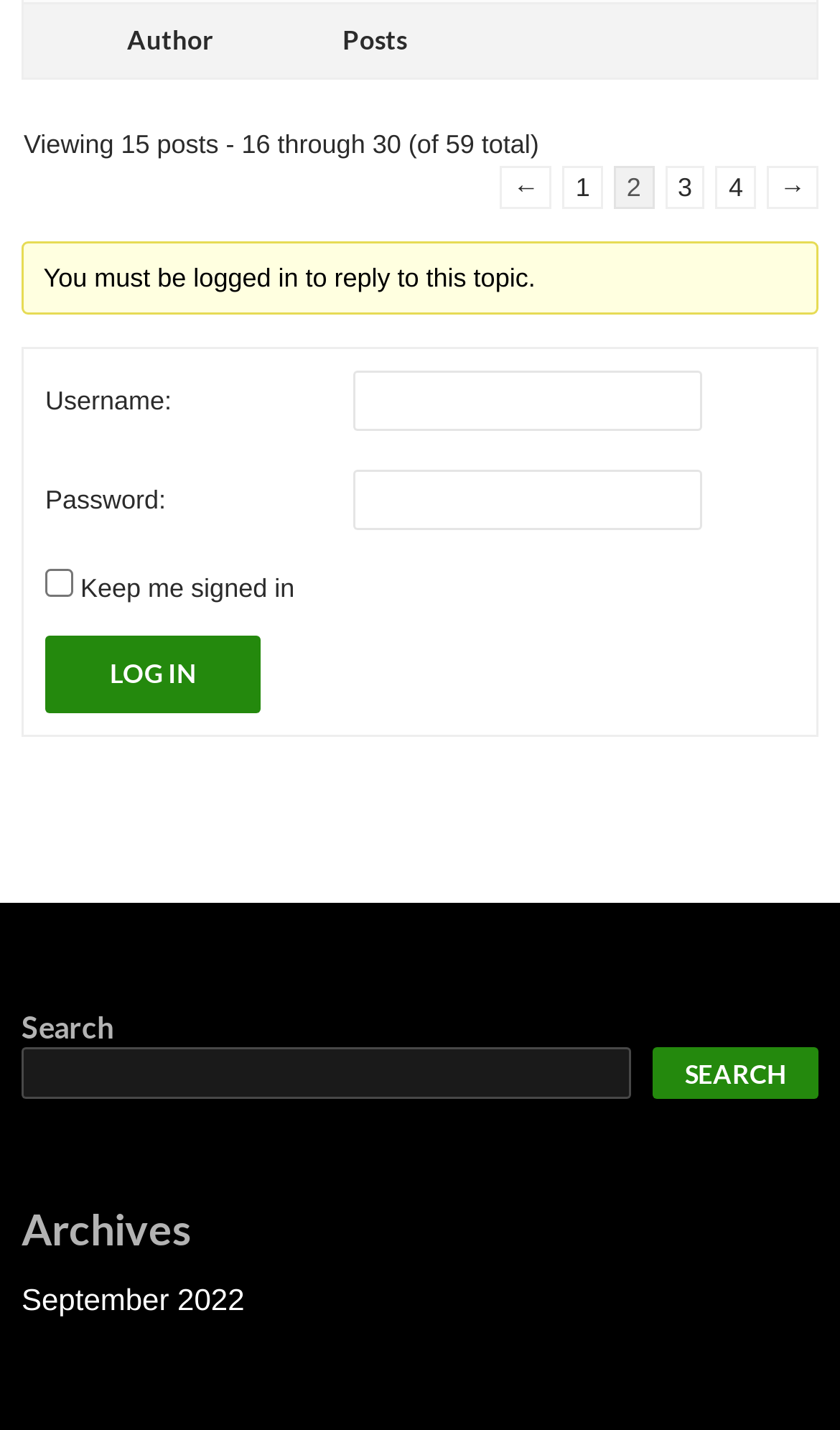Please specify the coordinates of the bounding box for the element that should be clicked to carry out this instruction: "Go to page 3". The coordinates must be four float numbers between 0 and 1, formatted as [left, top, right, bottom].

[0.791, 0.115, 0.839, 0.146]